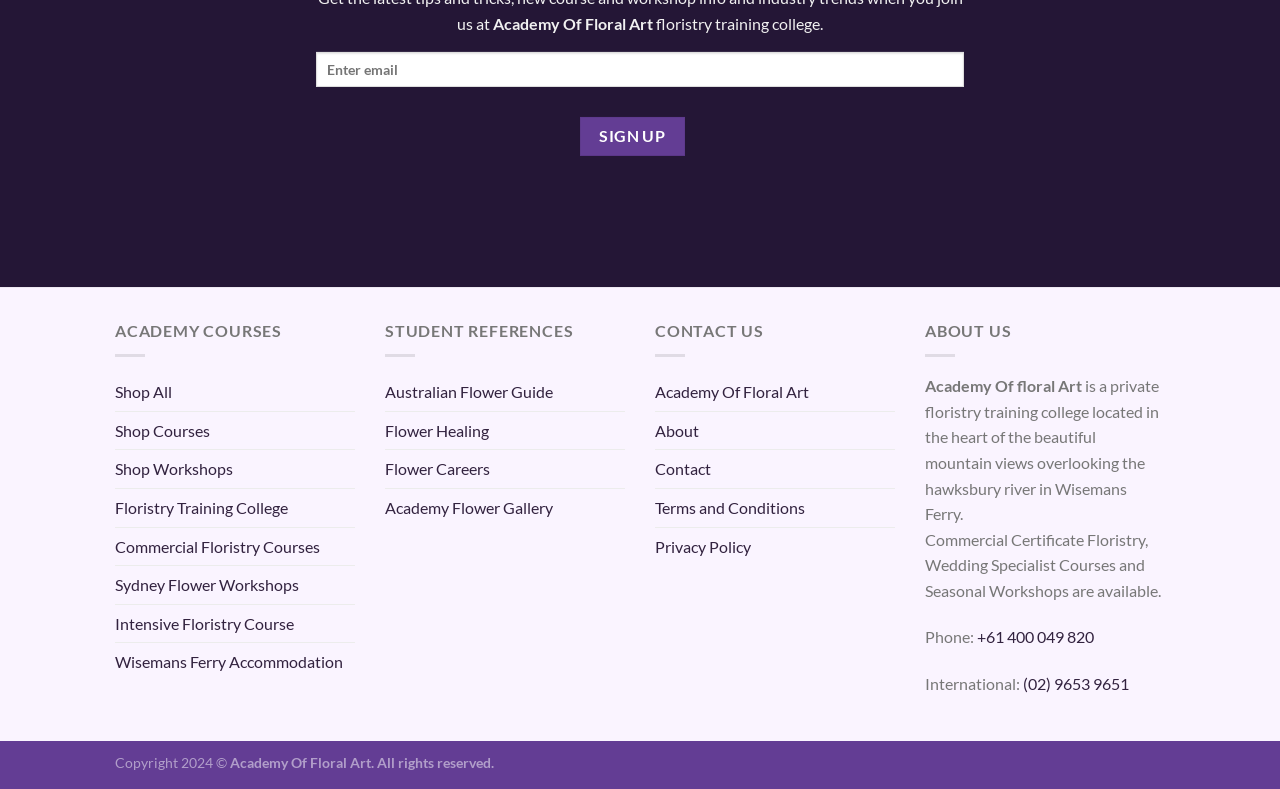What is the phone number for international calls?
Please provide a comprehensive answer based on the visual information in the image.

The phone number for international calls is mentioned in the link element with ID 296, which is '(02) 9653 9651'.